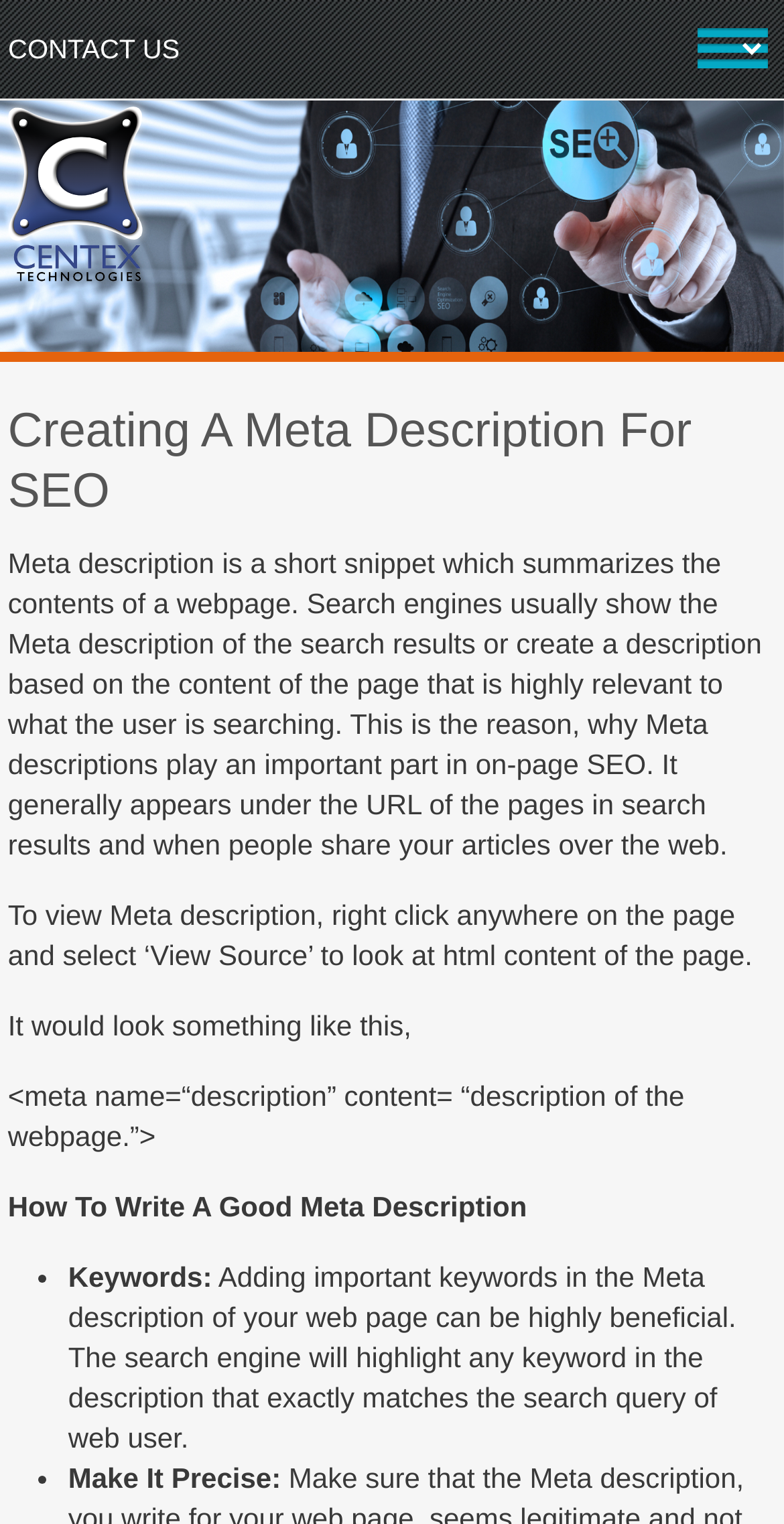Provide a thorough description of this webpage.

This webpage is about creating a meta description for SEO. At the top, there is a combobox and two images, one of which is a slide image. Below the images, there is a header section with a heading that reads "Creating A Meta Description For SEO". 

Under the header, there is a block of text that explains what a meta description is, its importance in on-page SEO, and how it appears in search results. This text is followed by another block of text that provides instructions on how to view the meta description of a webpage.

Next, there is a code snippet example of a meta description, and then a section titled "How To Write A Good Meta Description". This section contains a list of two points, each marked with a bullet point. The first point discusses the importance of adding keywords to the meta description, and the second point advises making the meta description precise.